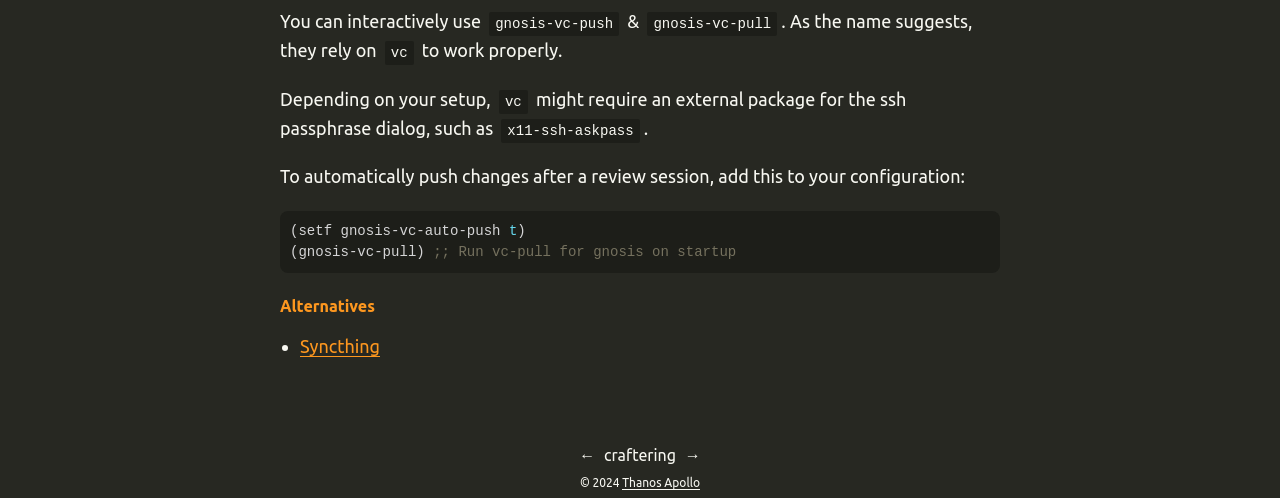Using the provided element description: "craftering", determine the bounding box coordinates of the corresponding UI element in the screenshot.

[0.47, 0.89, 0.53, 0.939]